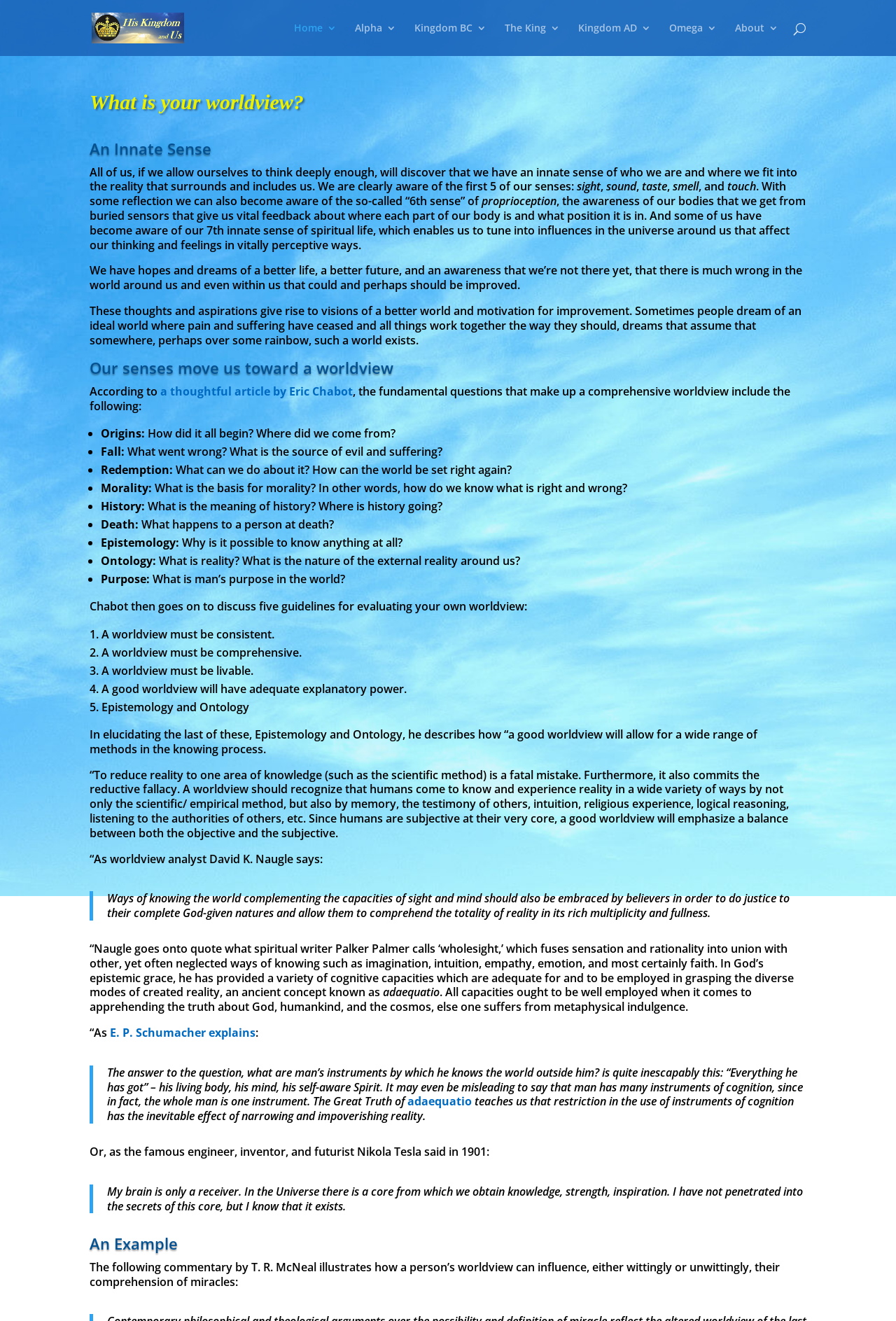Locate the bounding box coordinates of the element to click to perform the following action: 'Search for something'. The coordinates should be given as four float values between 0 and 1, in the form of [left, top, right, bottom].

[0.1, 0.0, 0.9, 0.001]